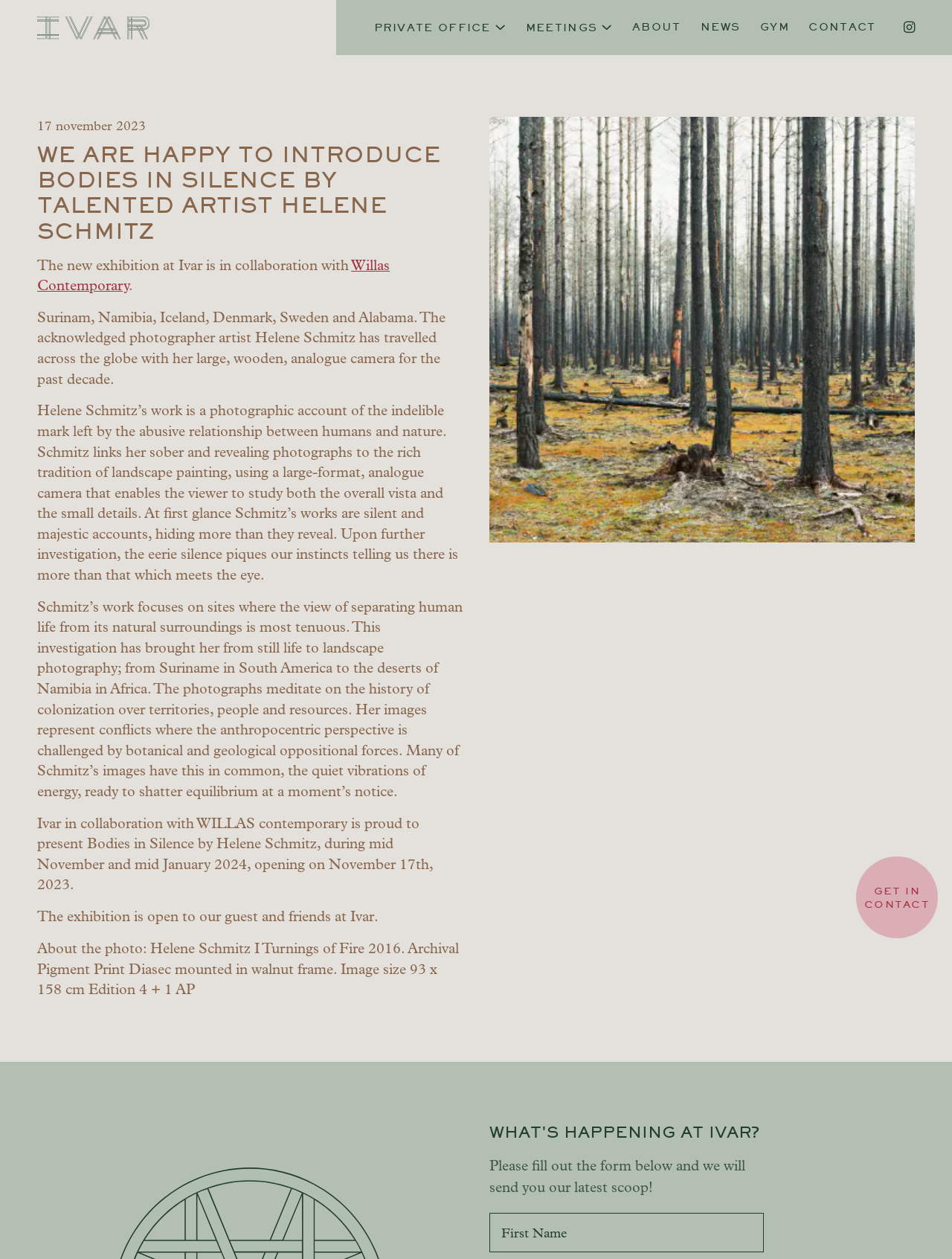Find and indicate the bounding box coordinates of the region you should select to follow the given instruction: "Click on the link to read about the author".

None